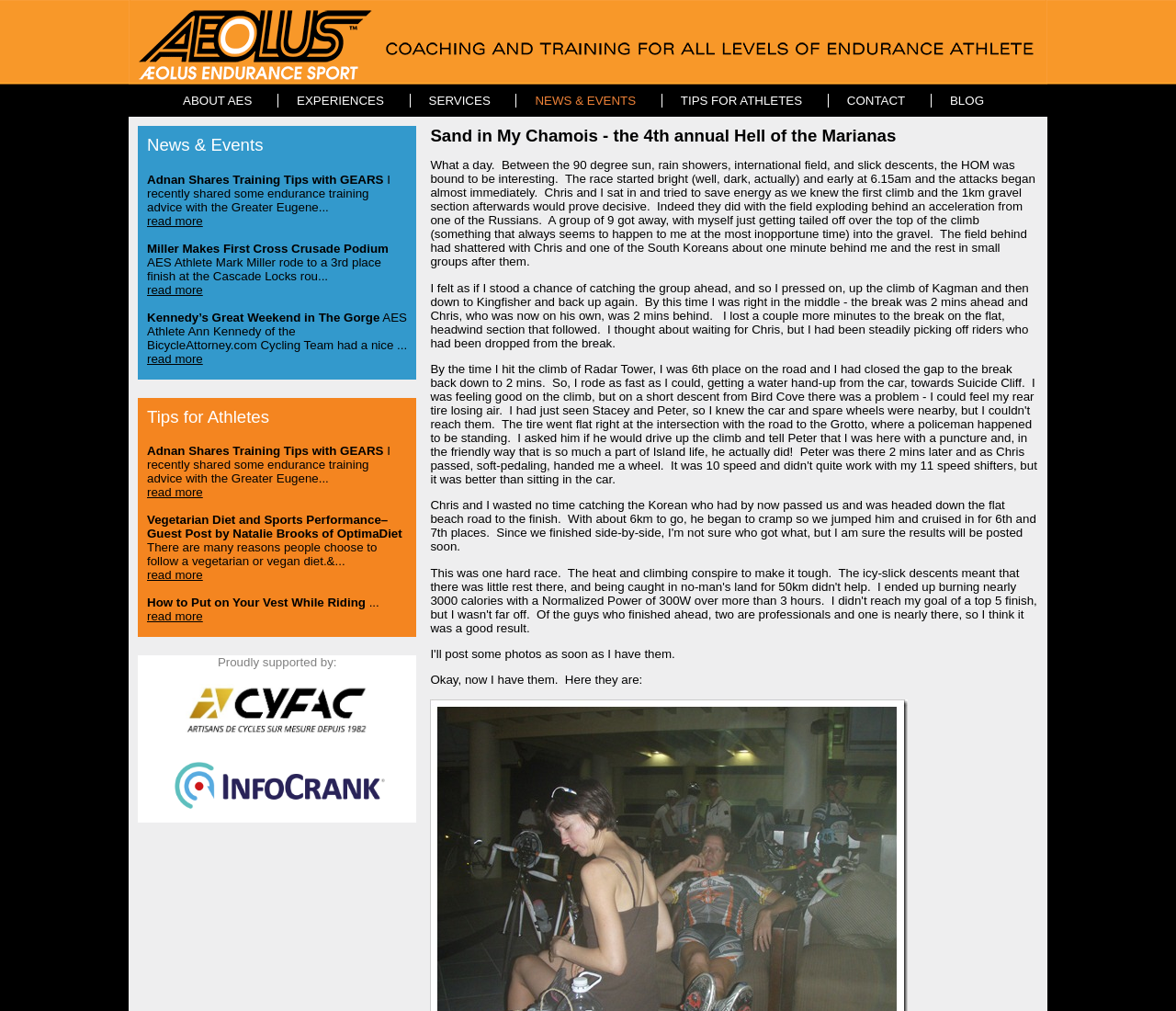Pinpoint the bounding box coordinates of the clickable area needed to execute the instruction: "Read more about Miller Makes First Cross Crusade Podium". The coordinates should be specified as four float numbers between 0 and 1, i.e., [left, top, right, bottom].

[0.125, 0.212, 0.172, 0.225]